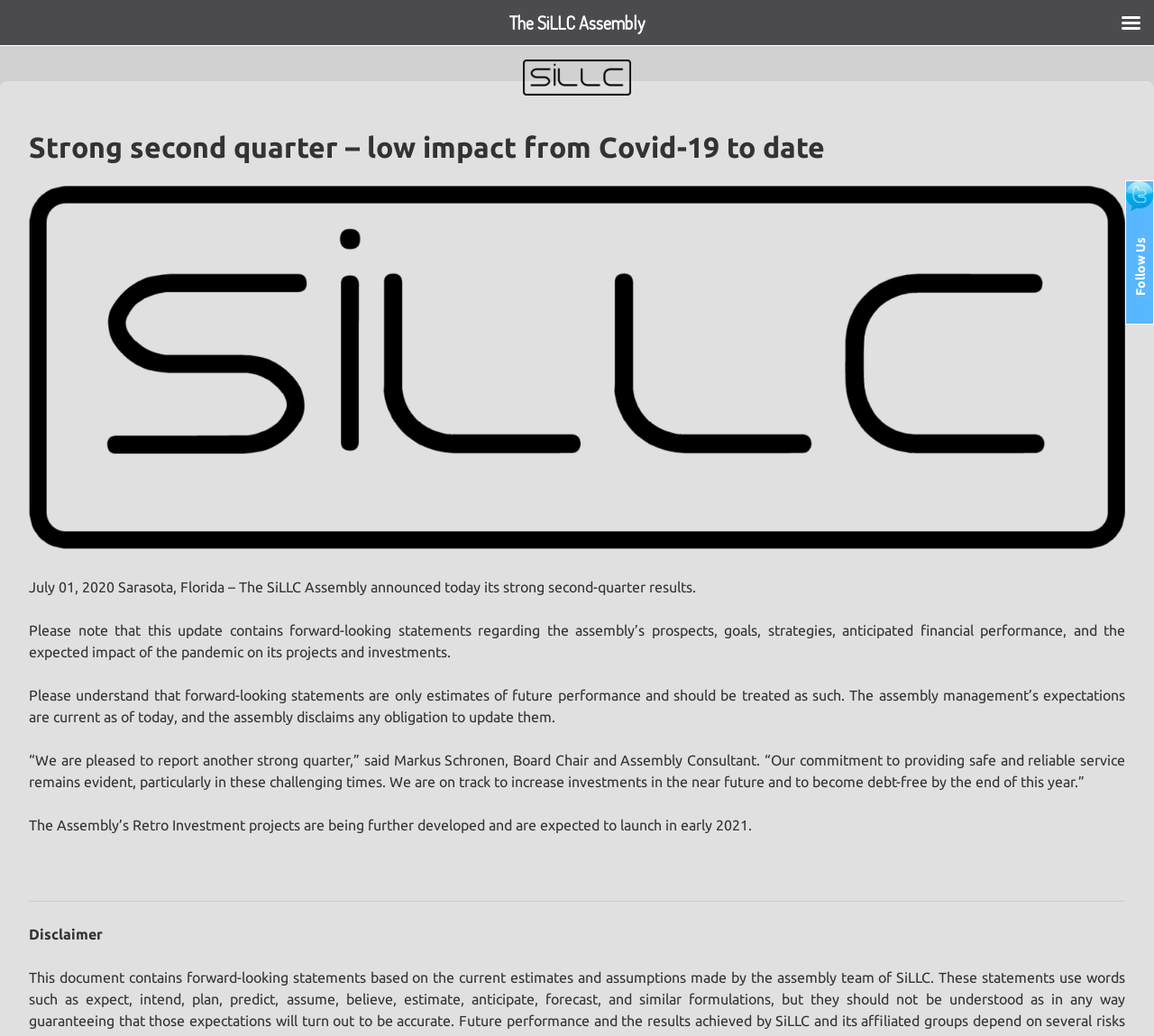Use the details in the image to answer the question thoroughly: 
What is the expected launch date of the Retro Investment projects?

The webpage states 'The Assembly’s Retro Investment projects are being further developed and are expected to launch in early 2021.'